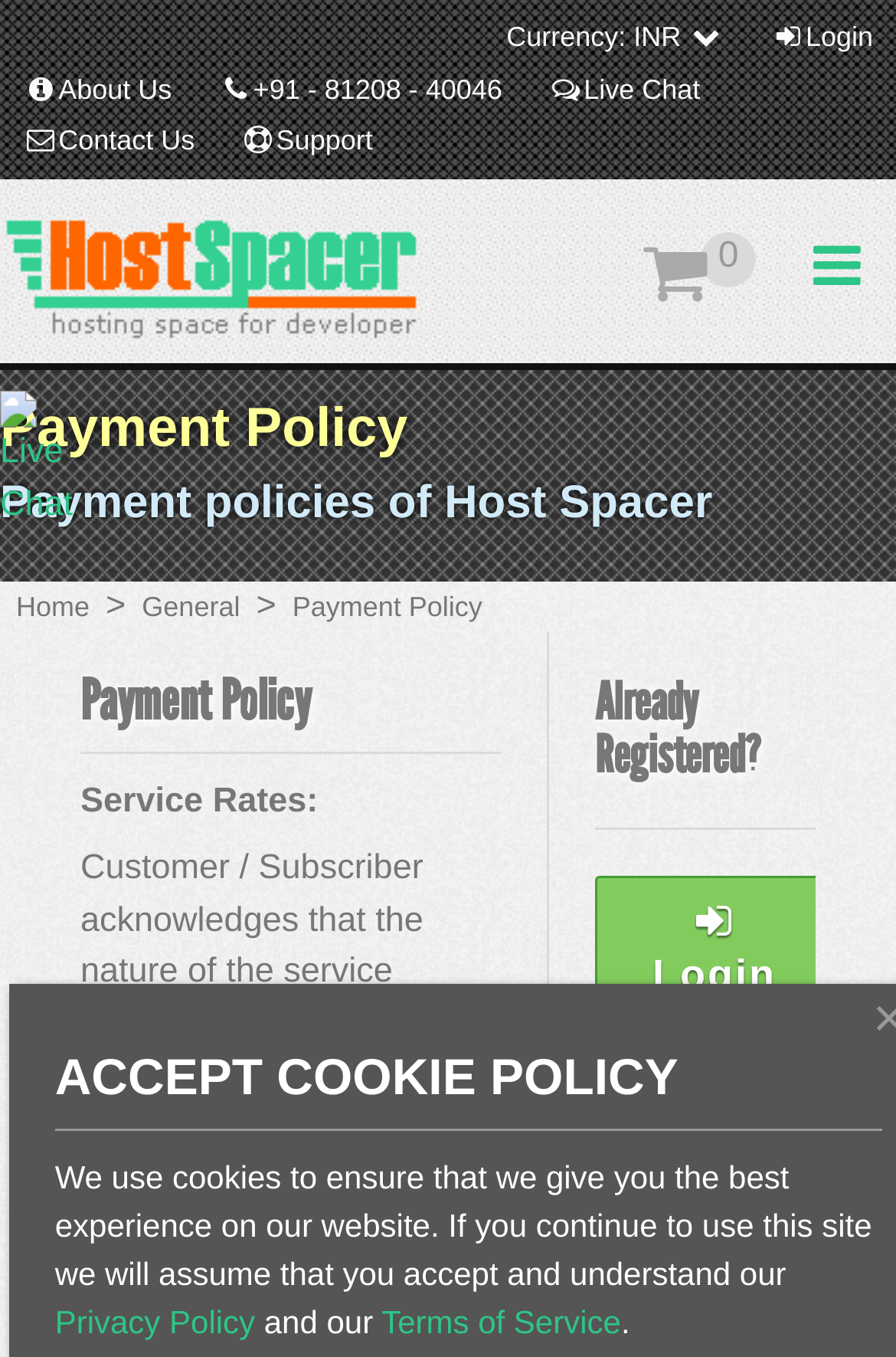Highlight the bounding box coordinates of the region I should click on to meet the following instruction: "View About Us".

[0.0, 0.045, 0.217, 0.086]